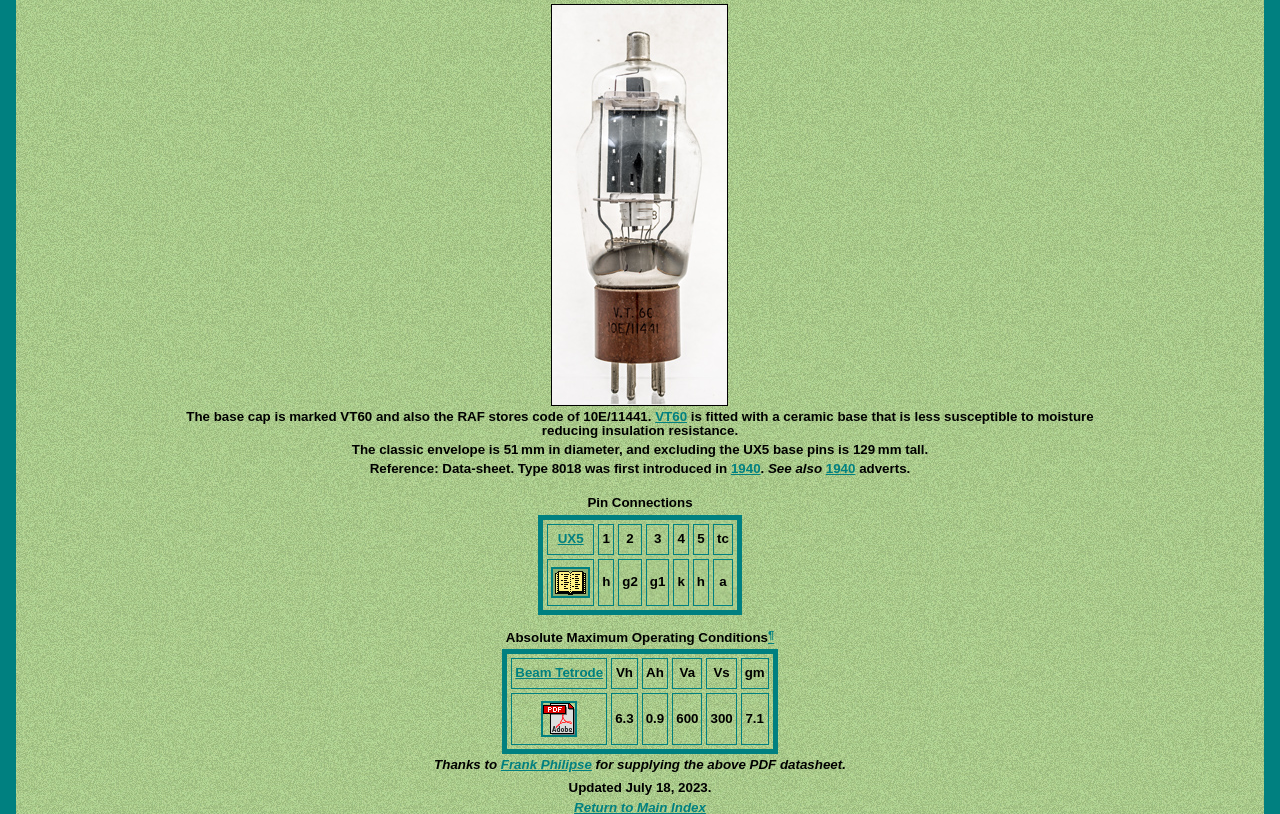What is the type of the valve introduced in 1940? Refer to the image and provide a one-word or short phrase answer.

8018